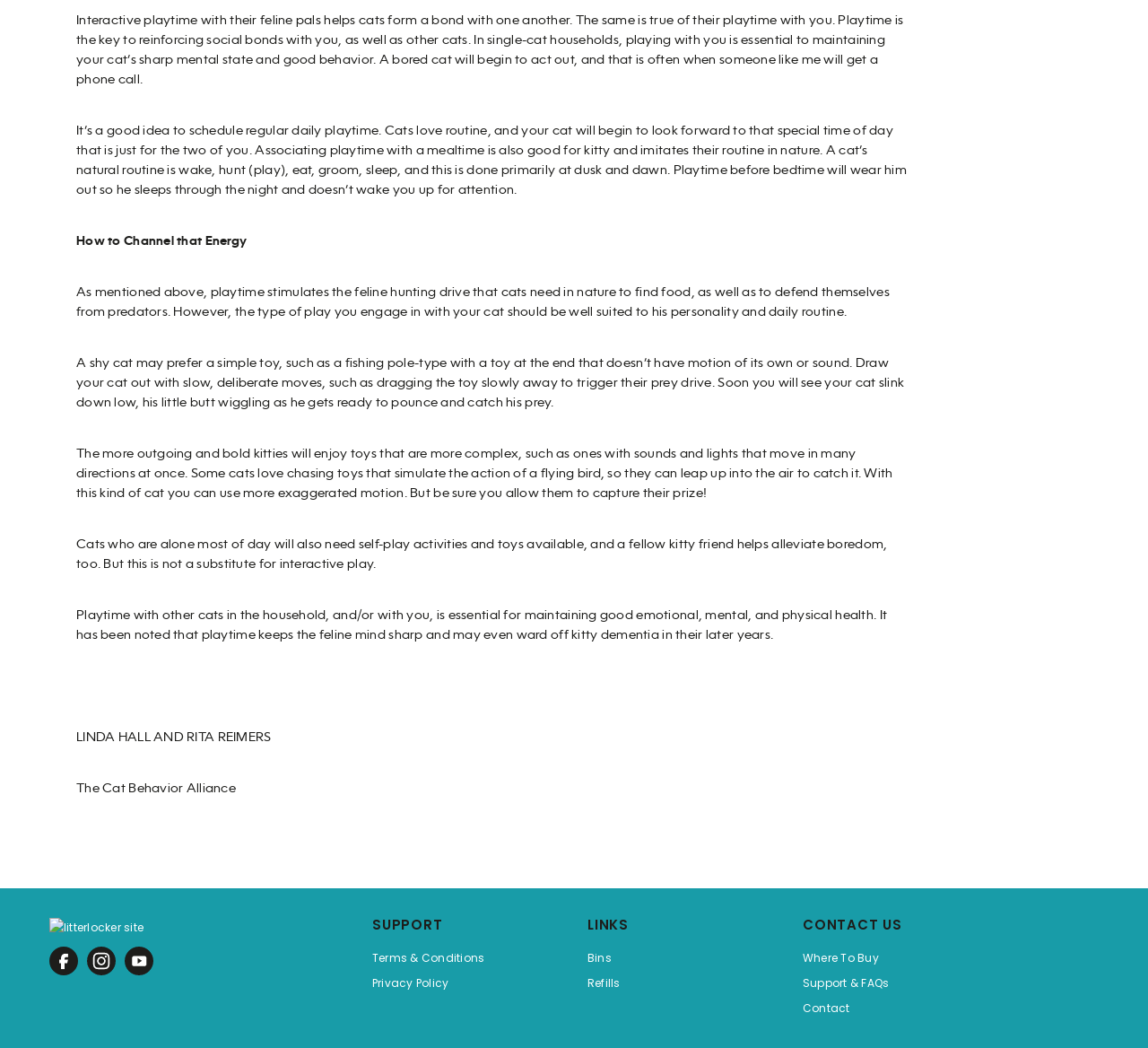Please find the bounding box coordinates in the format (top-left x, top-left y, bottom-right x, bottom-right y) for the given element description. Ensure the coordinates are floating point numbers between 0 and 1. Description: Where to Buy

[0.699, 0.902, 0.766, 0.926]